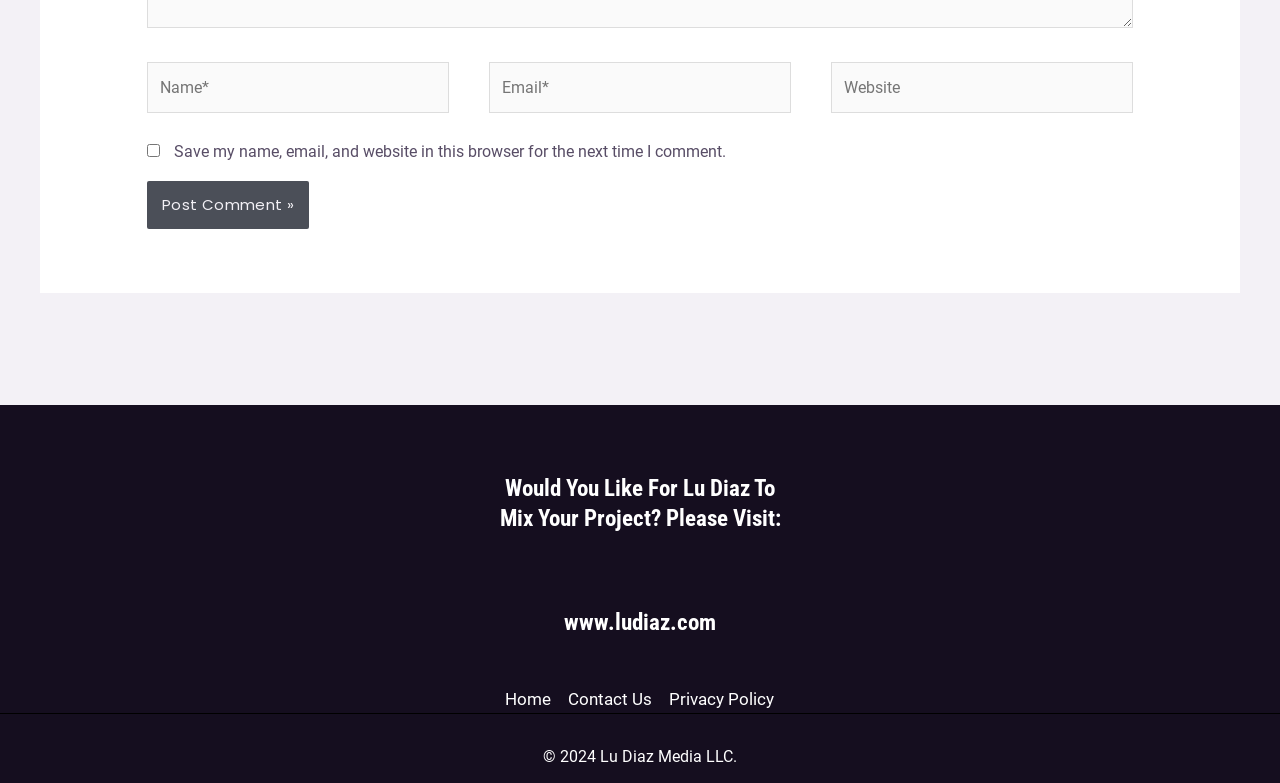Provide the bounding box coordinates of the area you need to click to execute the following instruction: "Visit Lu Diaz's website".

[0.441, 0.778, 0.559, 0.813]